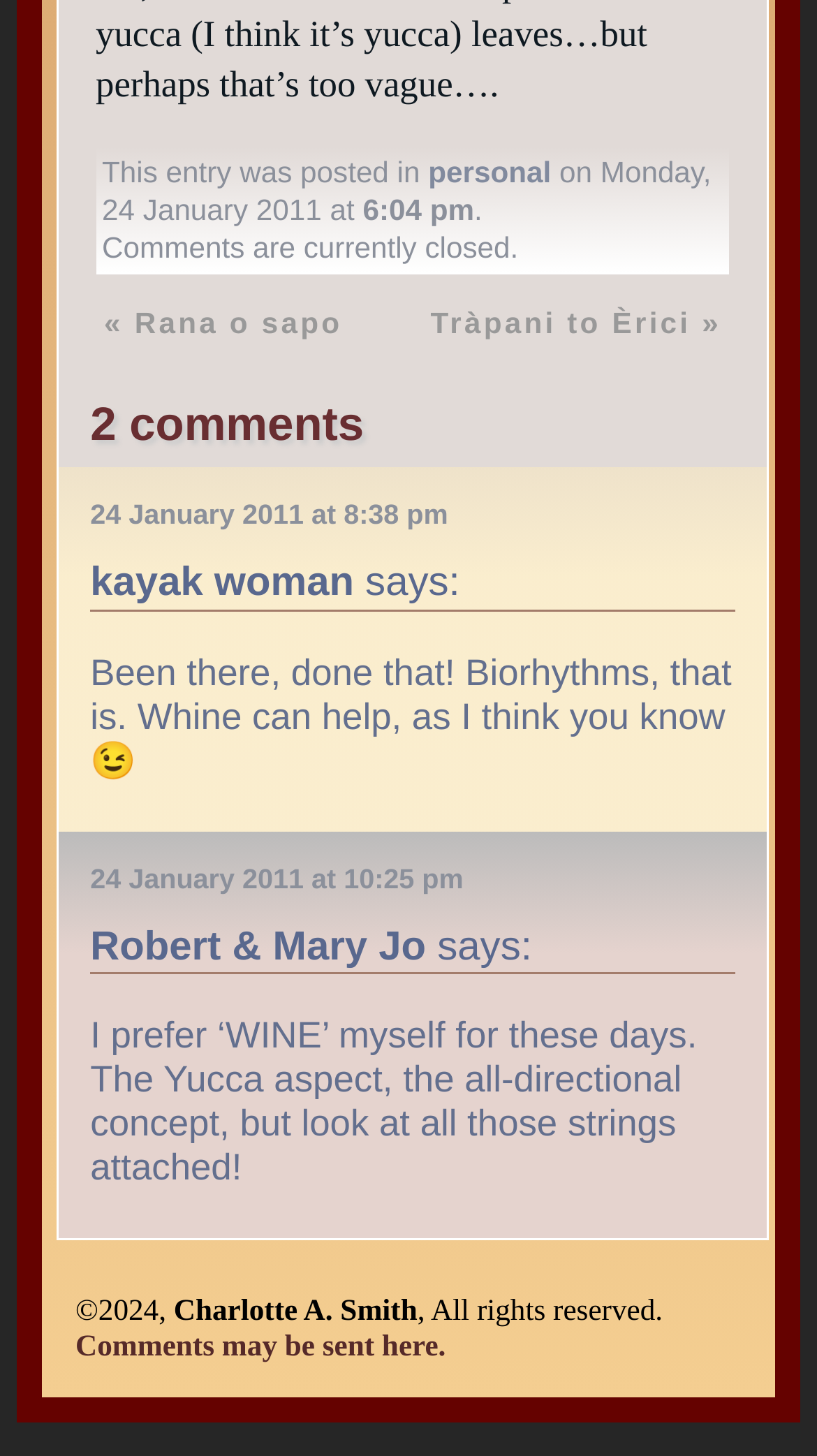Use a single word or phrase to answer the question:
What is the time of the first comment?

8:38 pm